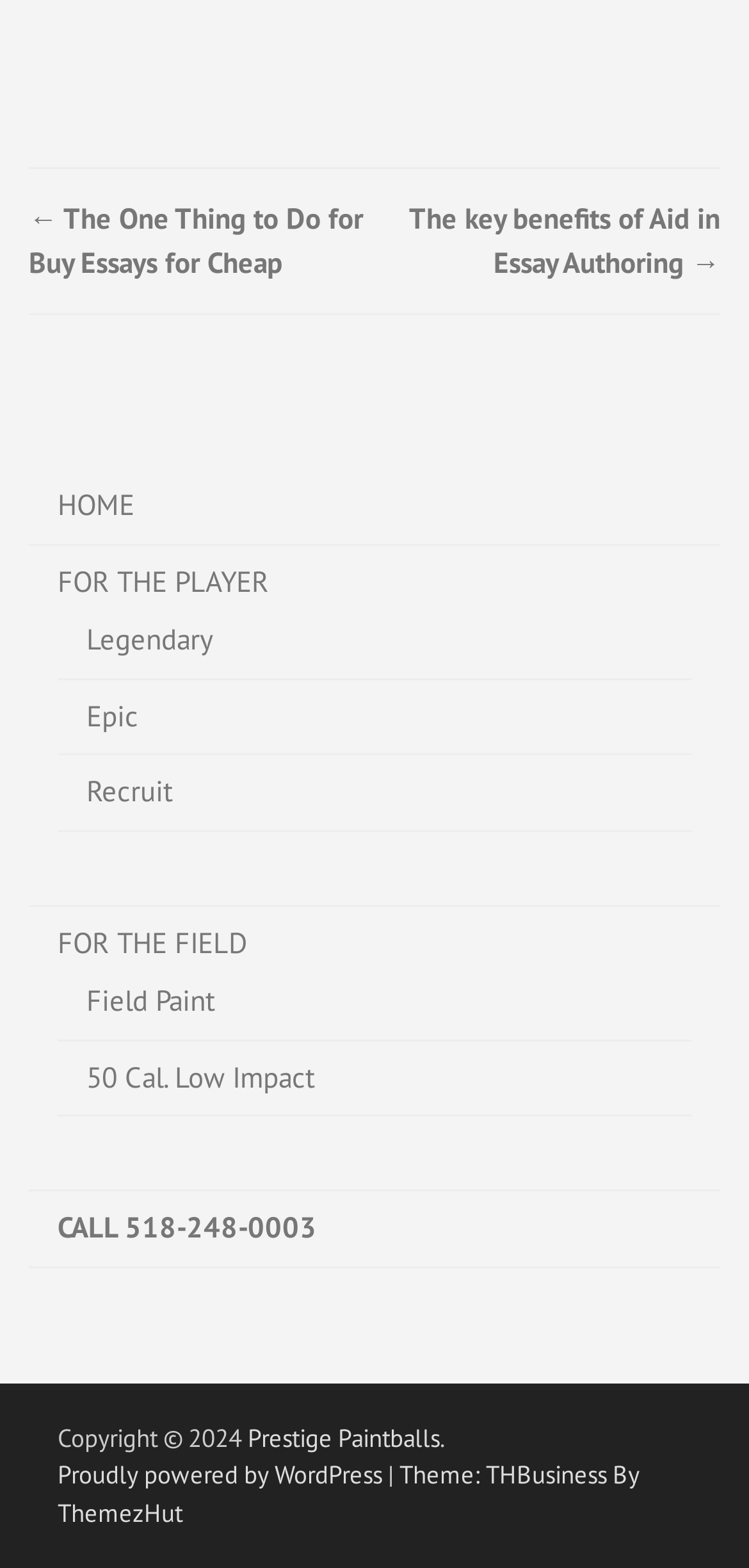Identify the bounding box coordinates of the area that should be clicked in order to complete the given instruction: "call the phone number". The bounding box coordinates should be four float numbers between 0 and 1, i.e., [left, top, right, bottom].

[0.077, 0.771, 0.423, 0.794]